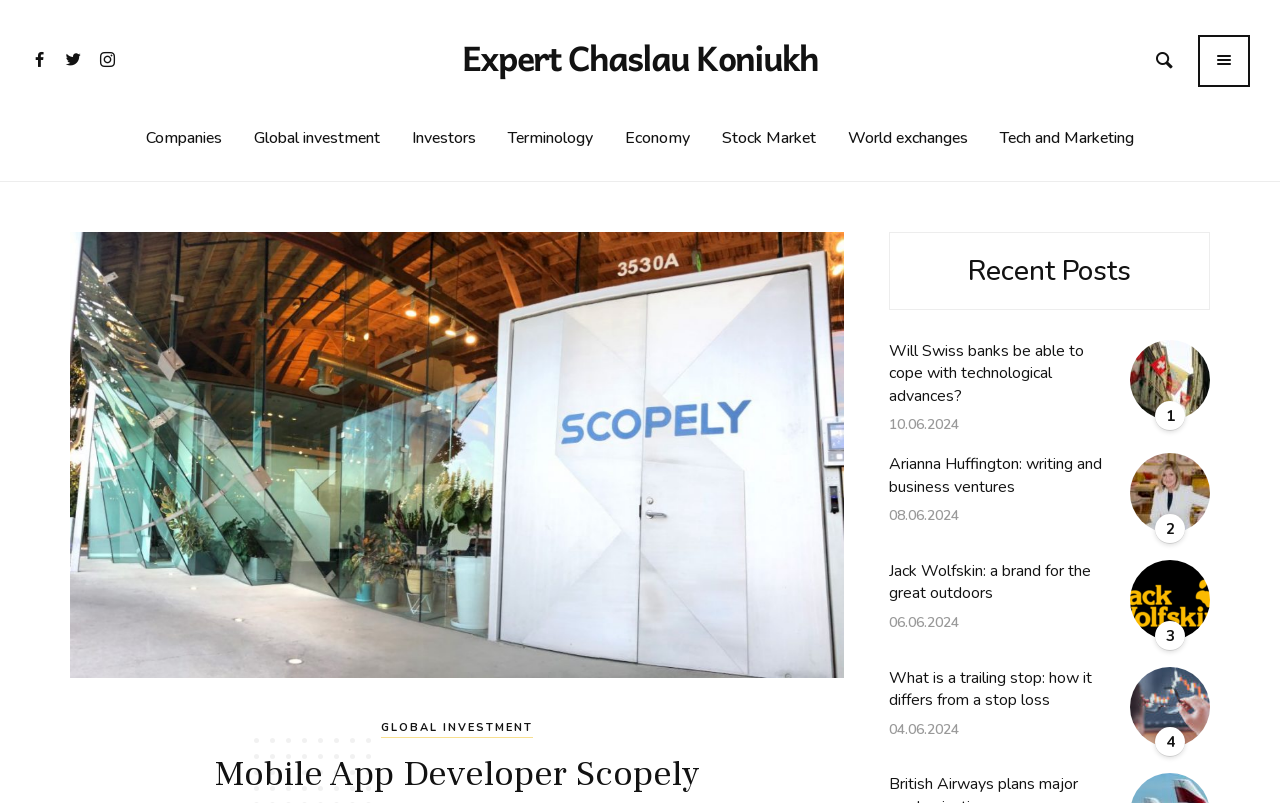Locate the coordinates of the bounding box for the clickable region that fulfills this instruction: "Like the post with 3 likes".

None